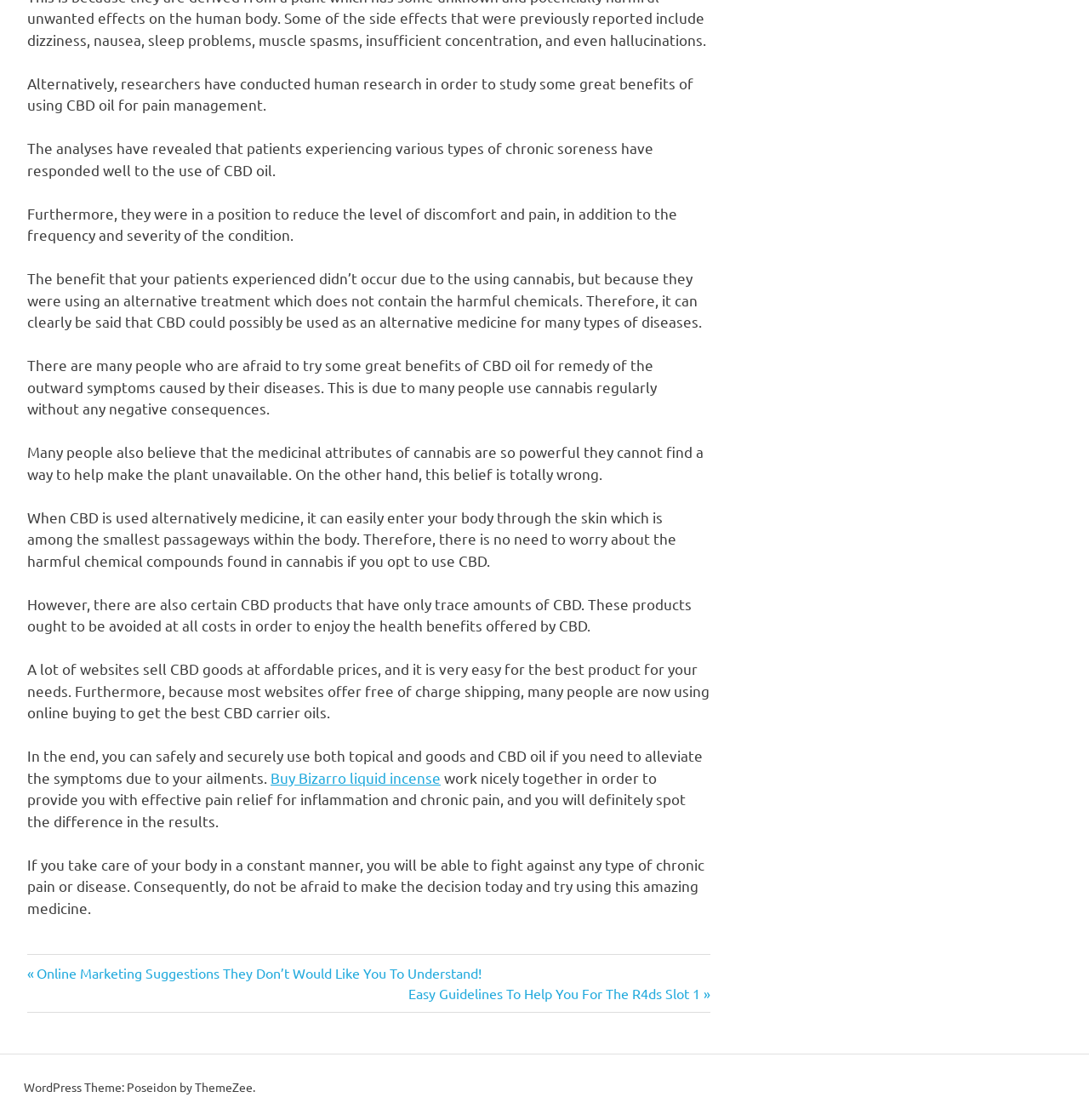Please analyze the image and give a detailed answer to the question:
How can CBD oil be used?

According to the static text elements, CBD oil can be used through the skin, which is one of the smallest passageways in the body, and it can also be used in topical products.